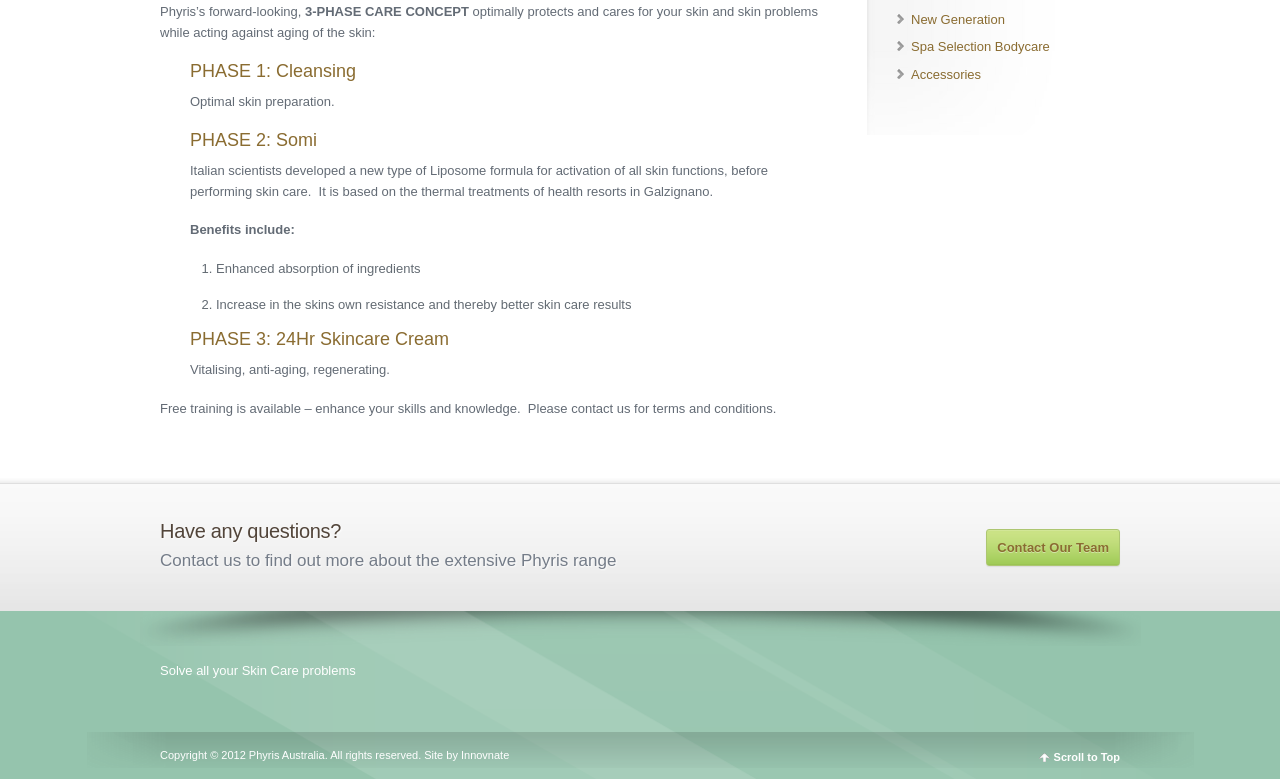Find the bounding box coordinates for the UI element whose description is: "Contact Our Team". The coordinates should be four float numbers between 0 and 1, in the format [left, top, right, bottom].

[0.771, 0.679, 0.875, 0.726]